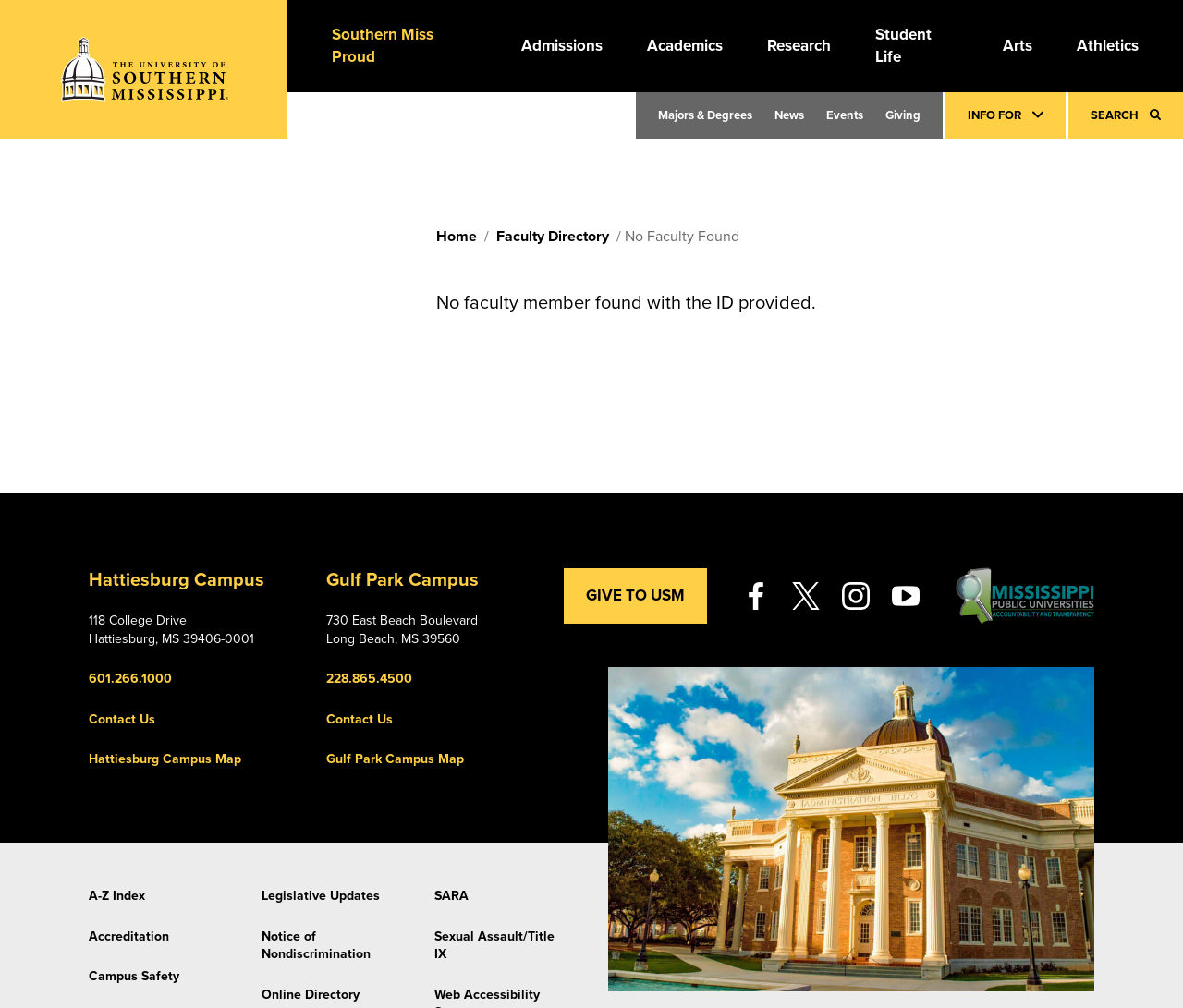Please find the bounding box for the UI element described by: "The University of Southern Mississippi".

[0.0, 0.0, 0.243, 0.137]